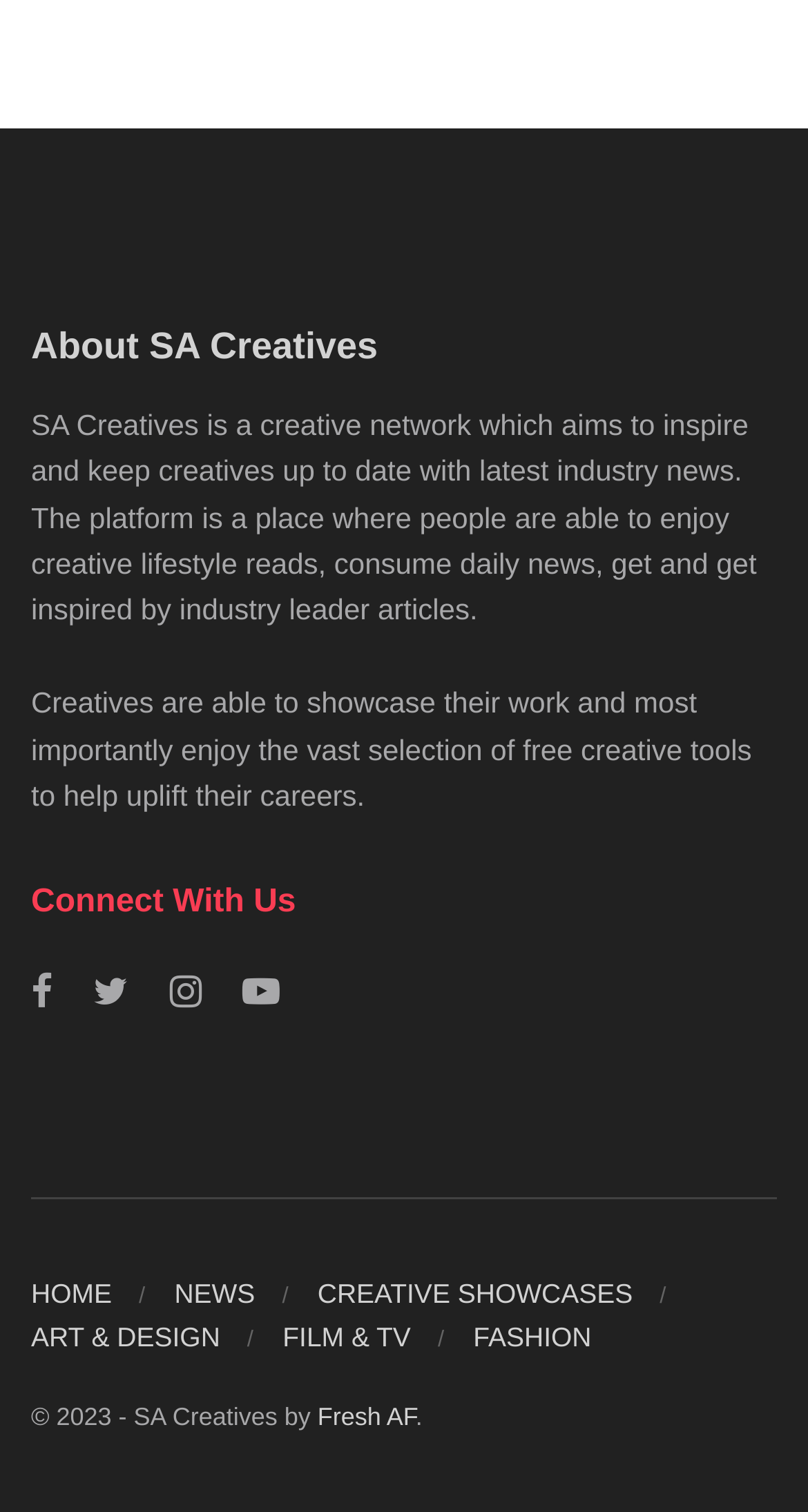Could you find the bounding box coordinates of the clickable area to complete this instruction: "Read the blog about car tire maintenance"?

None